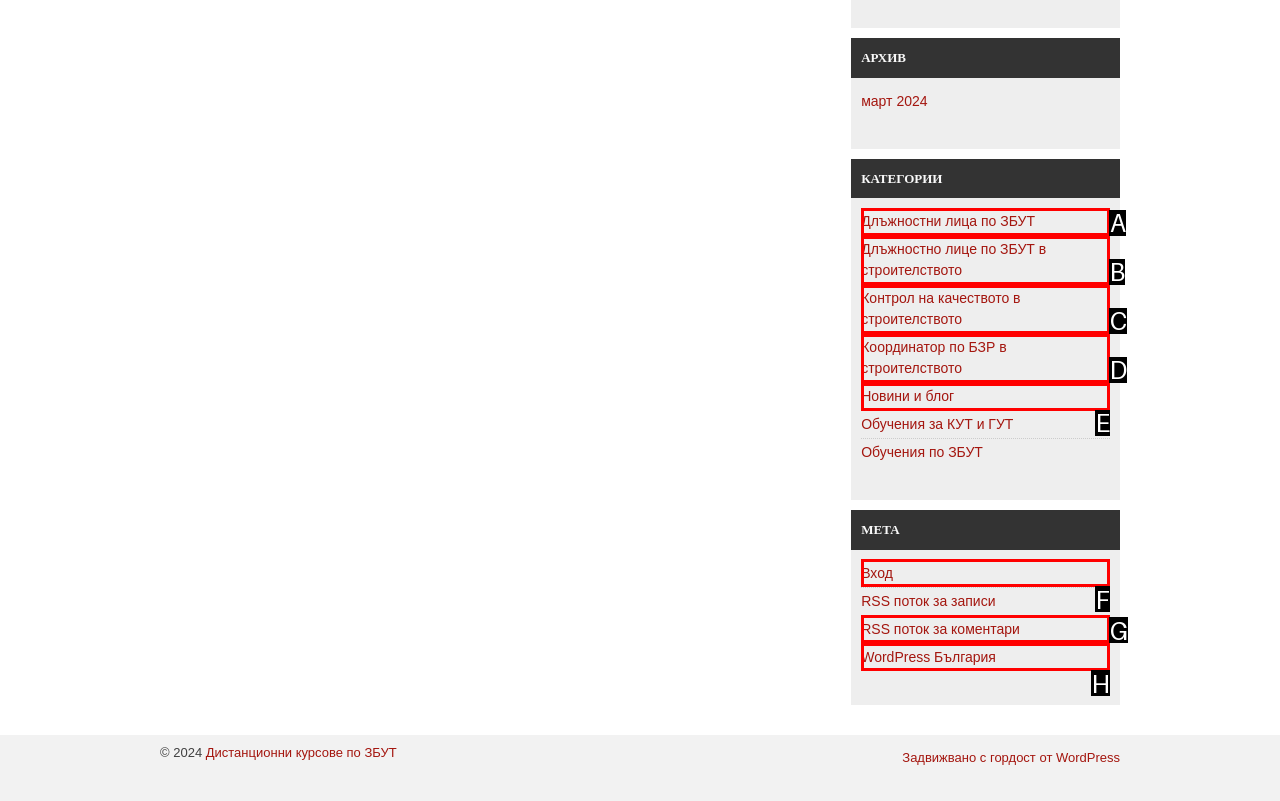From the given choices, indicate the option that best matches: Вход
State the letter of the chosen option directly.

F